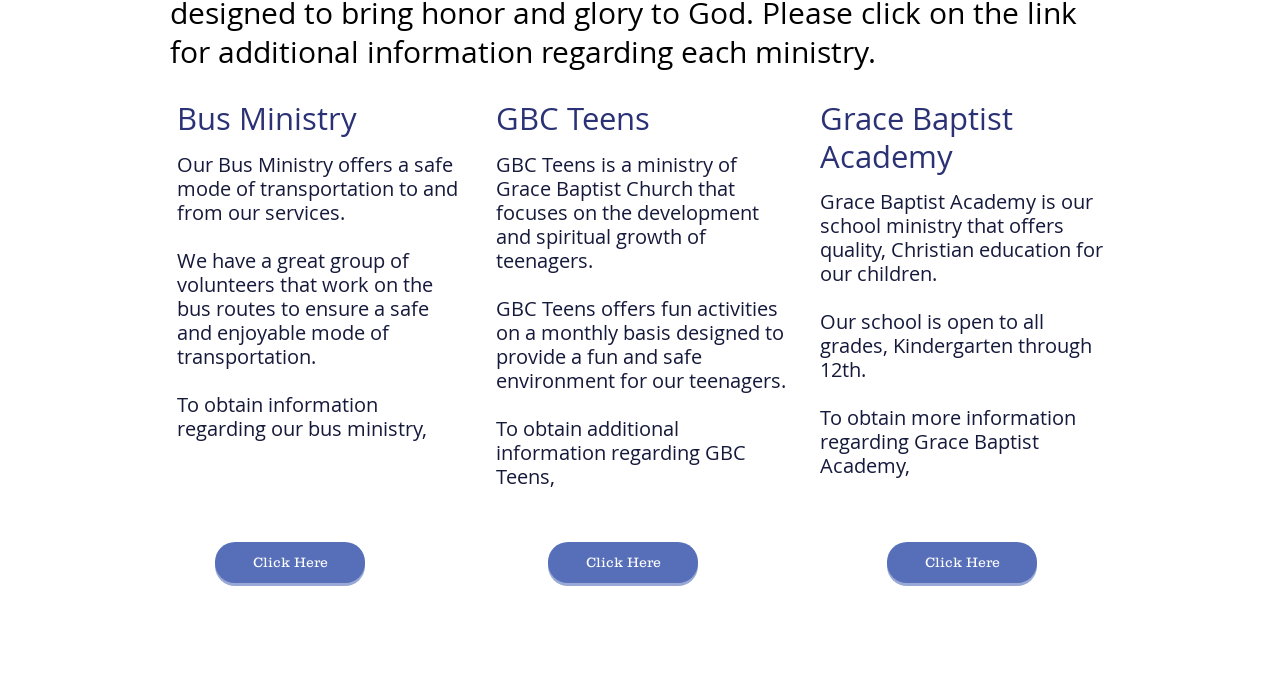Determine the bounding box coordinates for the HTML element mentioned in the following description: "Click Here". The coordinates should be a list of four floats ranging from 0 to 1, represented as [left, top, right, bottom].

[0.168, 0.799, 0.285, 0.86]